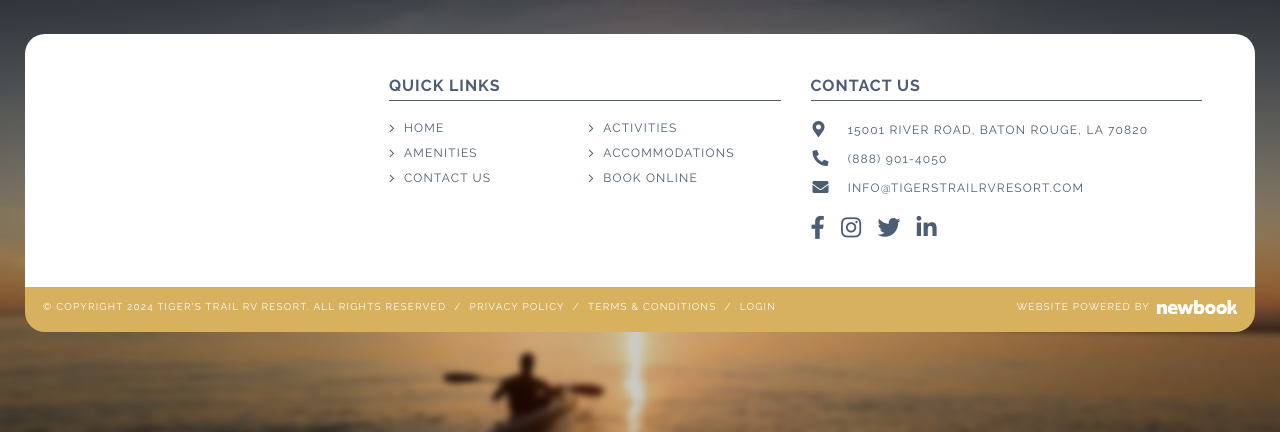Please locate the bounding box coordinates of the element that should be clicked to achieve the given instruction: "Book online at Tiger's Trail RV Resort".

[0.46, 0.39, 0.545, 0.432]